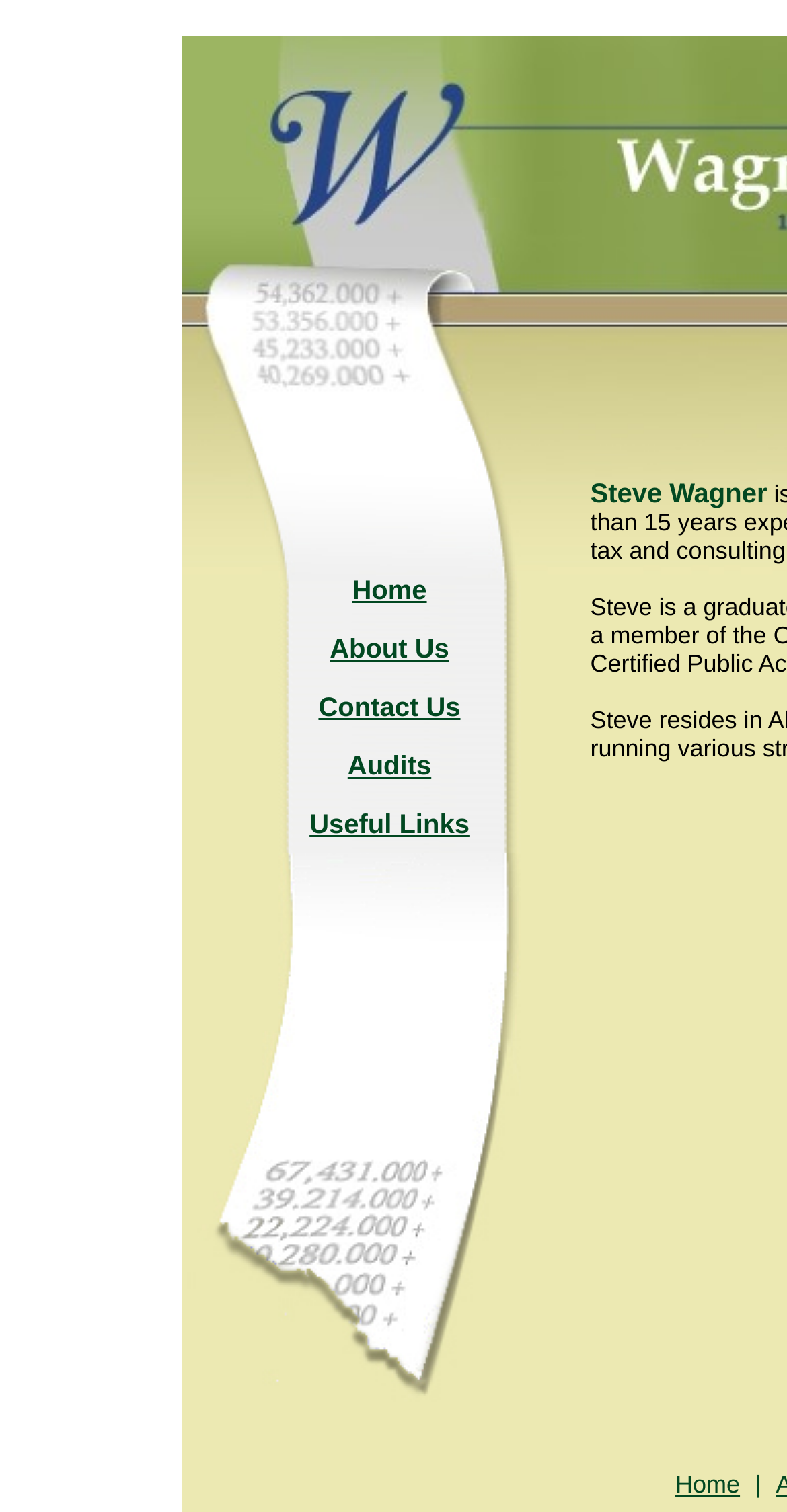Are there any empty table cells in the main navigation menu?
Please look at the screenshot and answer in one word or a short phrase.

Yes